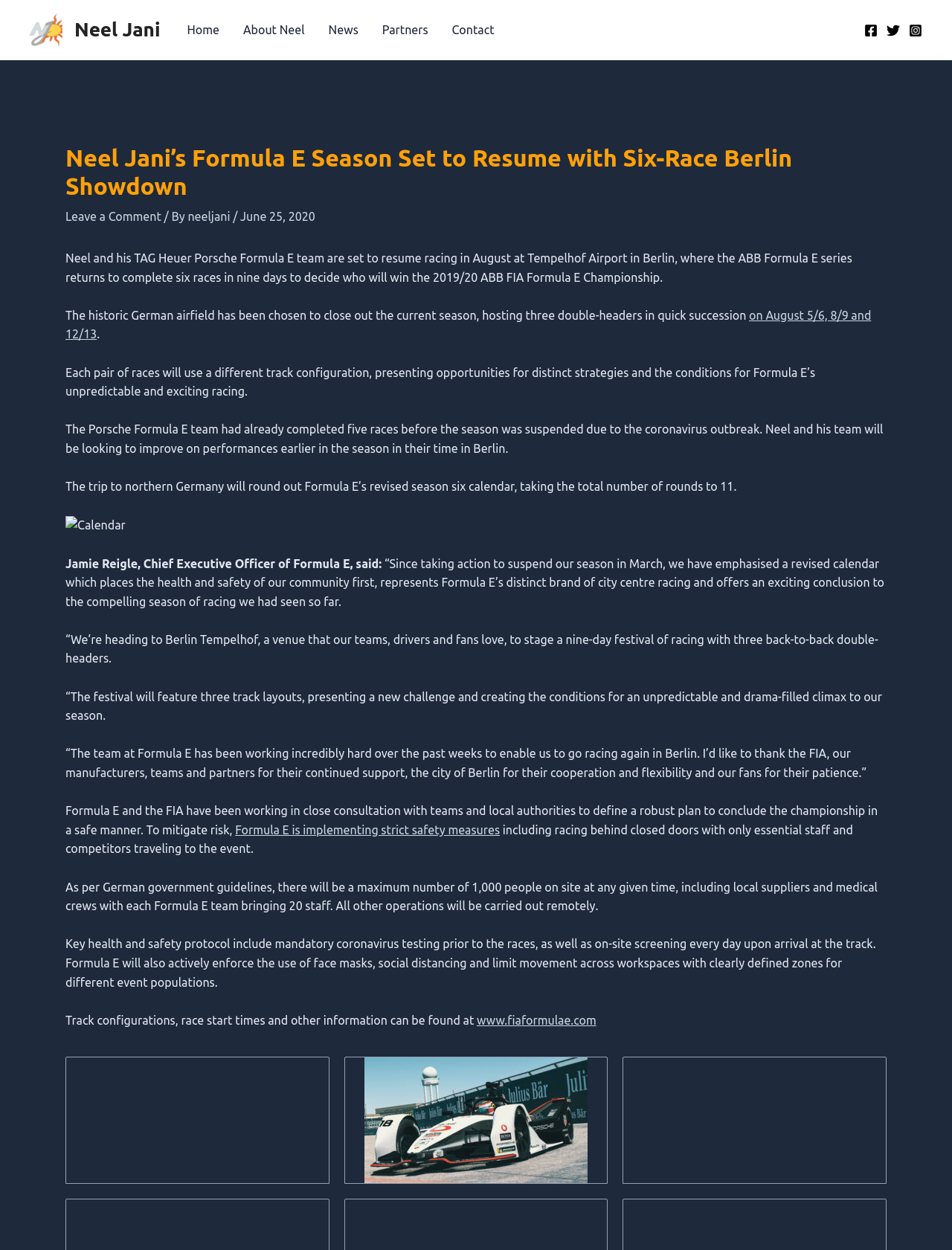Analyze the image and give a detailed response to the question:
Where will the six-race Berlin showdown take place?

The location of the six-race Berlin showdown can be found in the article, which states that 'Neel and his TAG Heuer Porsche Formula E team are set to resume racing in August at Tempelhof Airport in Berlin'.